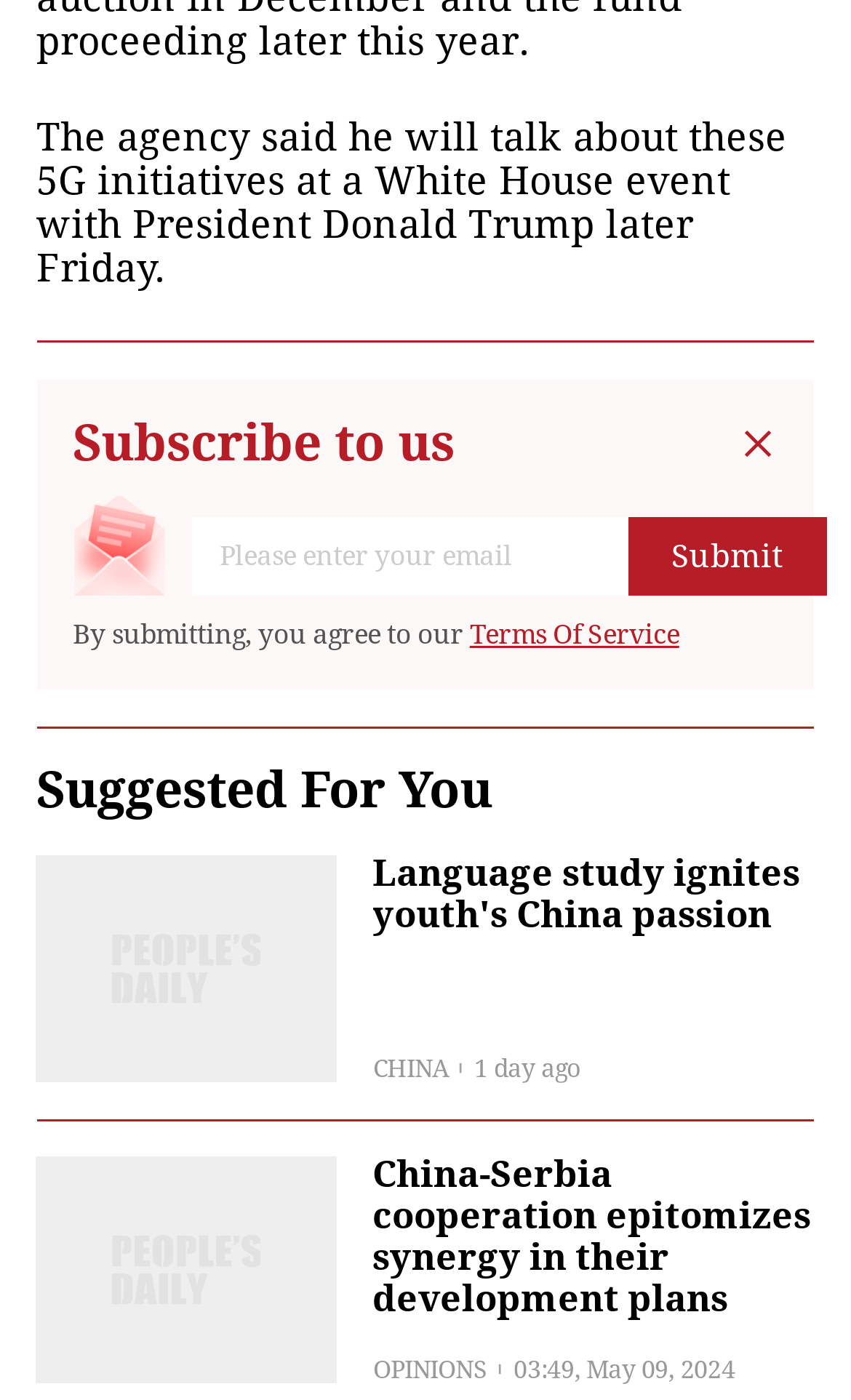What is the purpose of the textbox?
Examine the webpage screenshot and provide an in-depth answer to the question.

I saw a textbox with the label 'Please enter your email' which suggests that it is used to input an email address, likely for subscription or newsletter purposes.